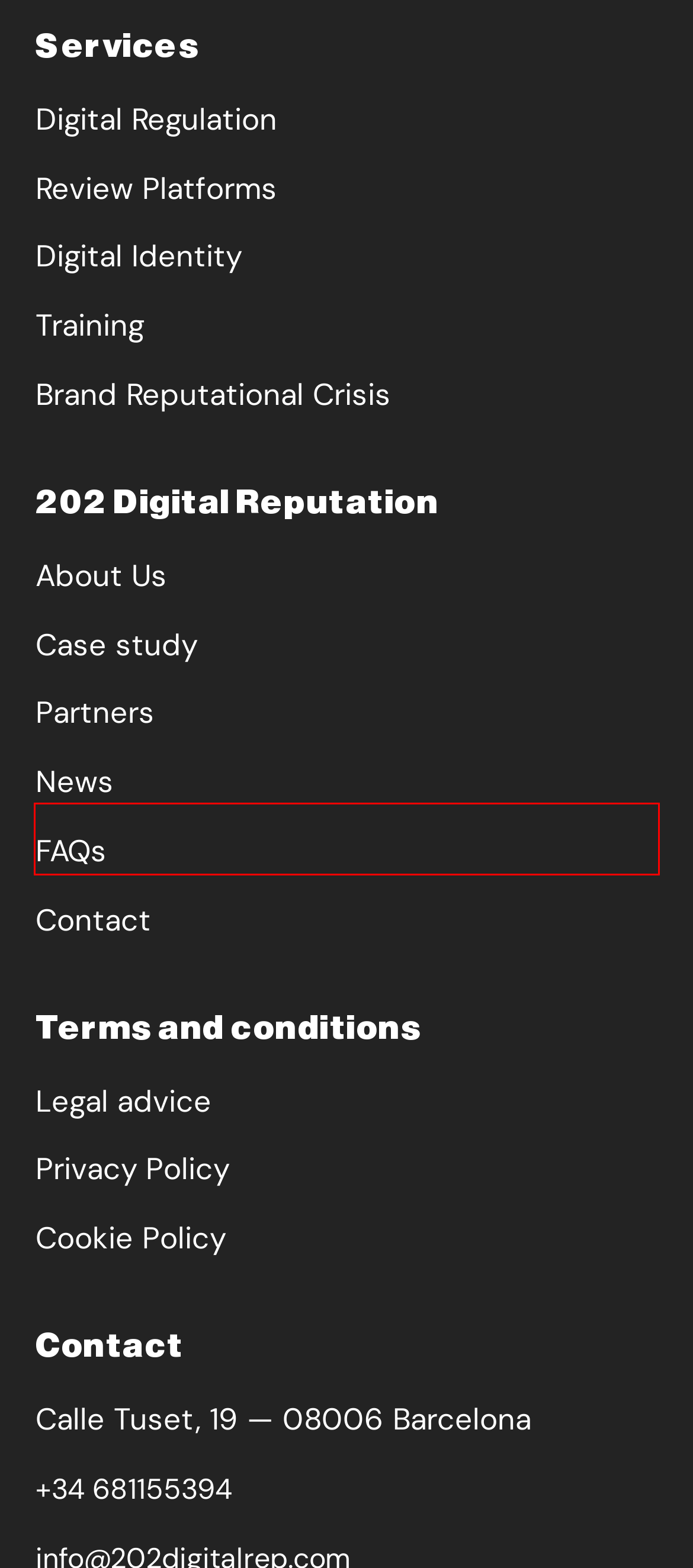You have a screenshot of a webpage with a red bounding box highlighting a UI element. Your task is to select the best webpage description that corresponds to the new webpage after clicking the element. Here are the descriptions:
A. Case study - 202 Digital Reputation
B. Training archivos - 202 Digital Reputation
C. Partners con los que colaboramos - 202 Digital Reputation
D. Digital Regulation archivos - 202 Digital Reputation
E. Legal advice - 202 Digital Reputation
F. Cookie Policy - 202 Digital Reputation
G. Brand Reputational Crisis archivos - 202 Digital Reputation
H. FAQs - 202 Digital Reputation

H